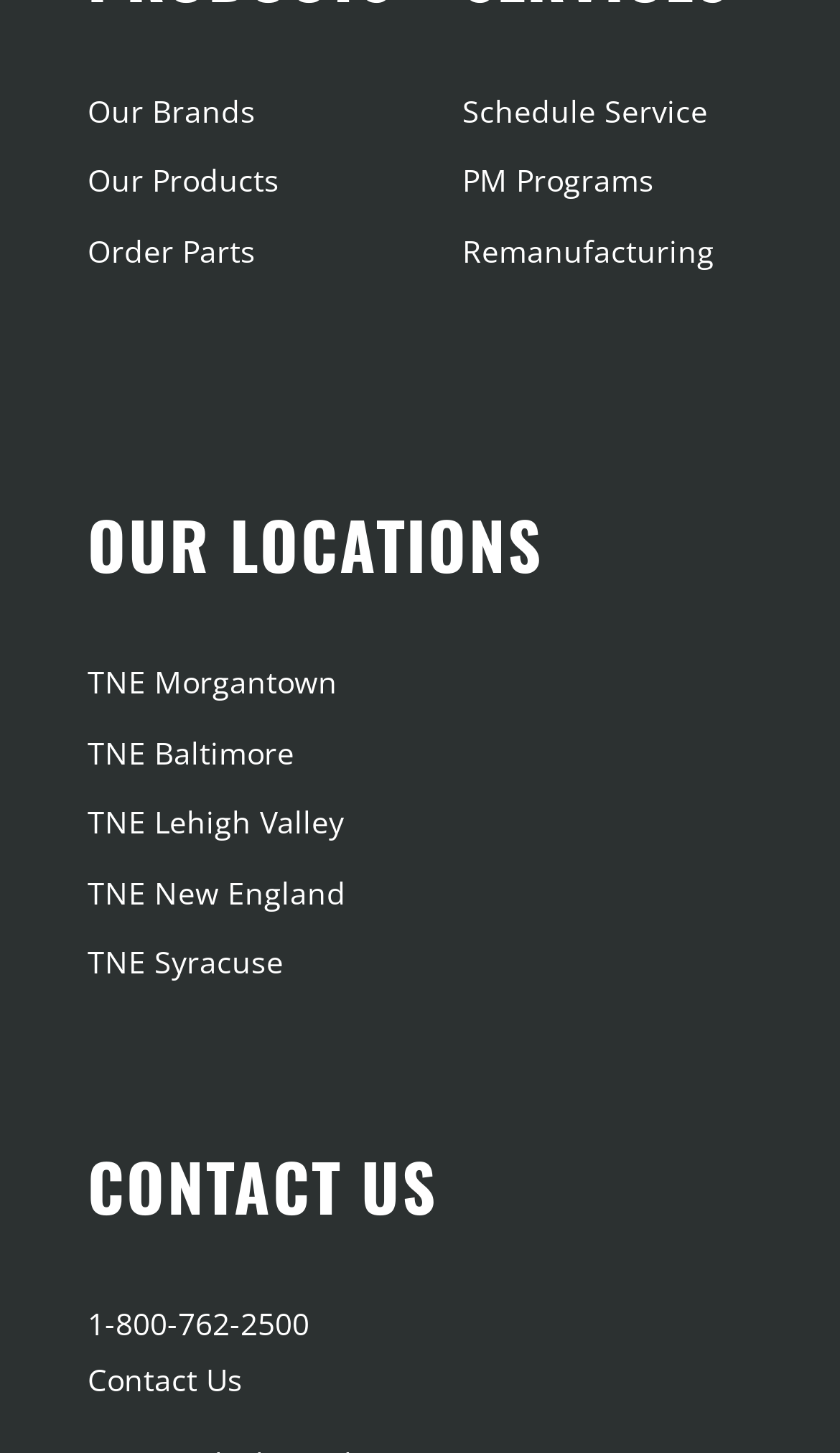Pinpoint the bounding box coordinates of the element to be clicked to execute the instruction: "Get in touch with TNE Morgantown".

[0.104, 0.455, 0.402, 0.483]